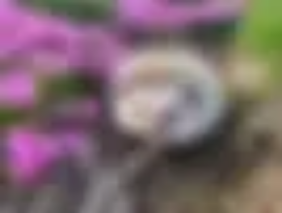Please respond to the question using a single word or phrase:
What is the dominant color of the decorations?

Purple